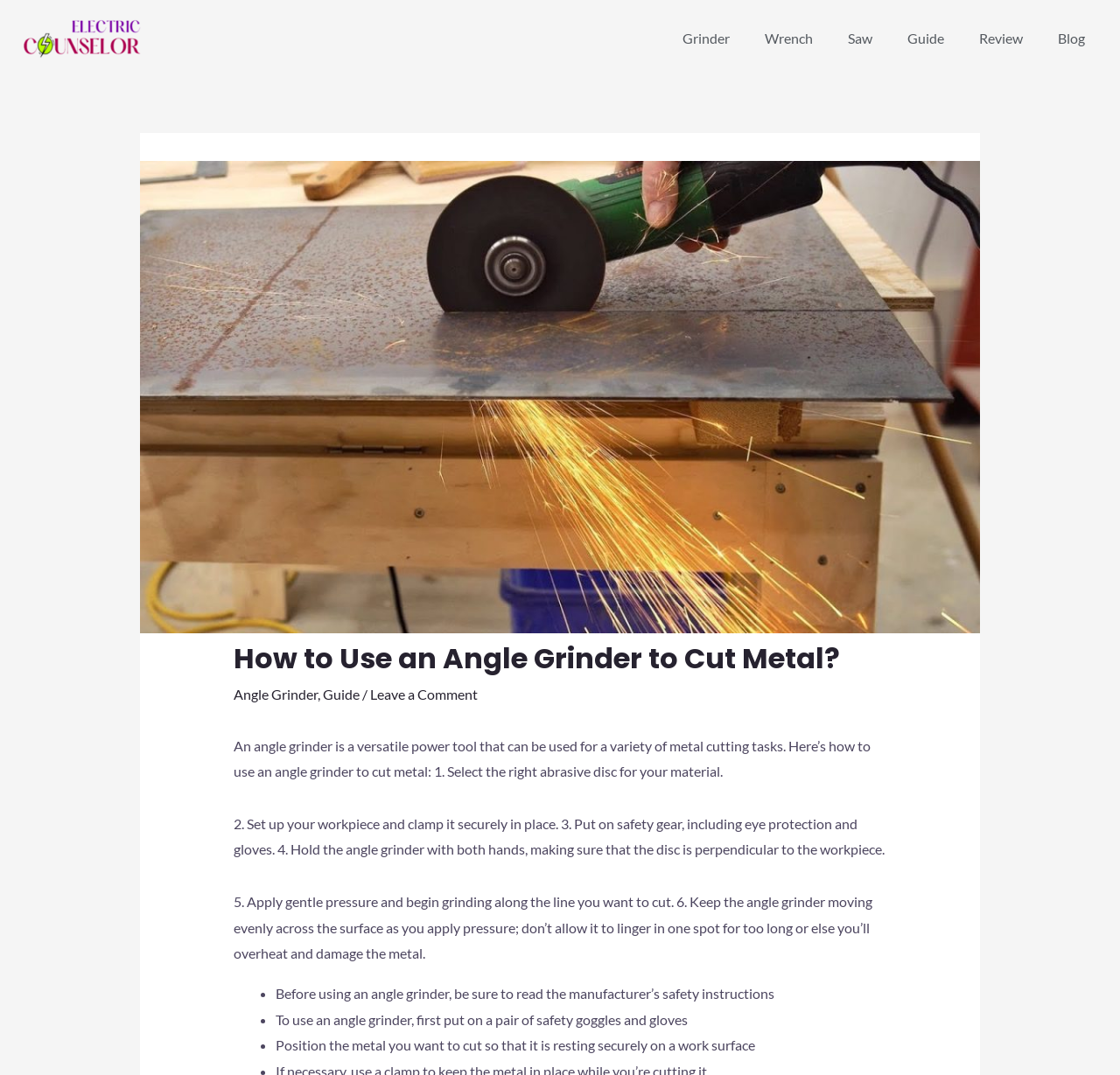Using the element description Saw, predict the bounding box coordinates for the UI element. Provide the coordinates in (top-left x, top-left y, bottom-right x, bottom-right y) format with values ranging from 0 to 1.

[0.741, 0.017, 0.795, 0.055]